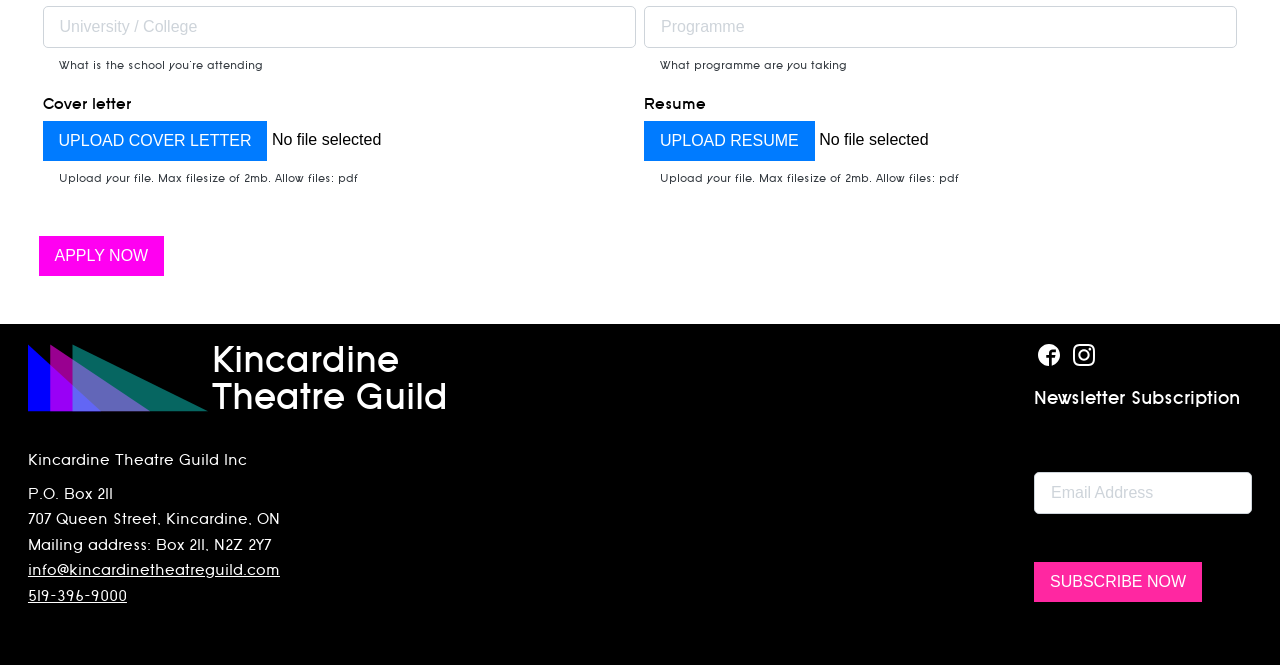Find the bounding box coordinates for the HTML element described in this sentence: "name="EMAIL" placeholder="Email Address"". Provide the coordinates as four float numbers between 0 and 1, in the format [left, top, right, bottom].

[0.747, 0.884, 0.917, 0.947]